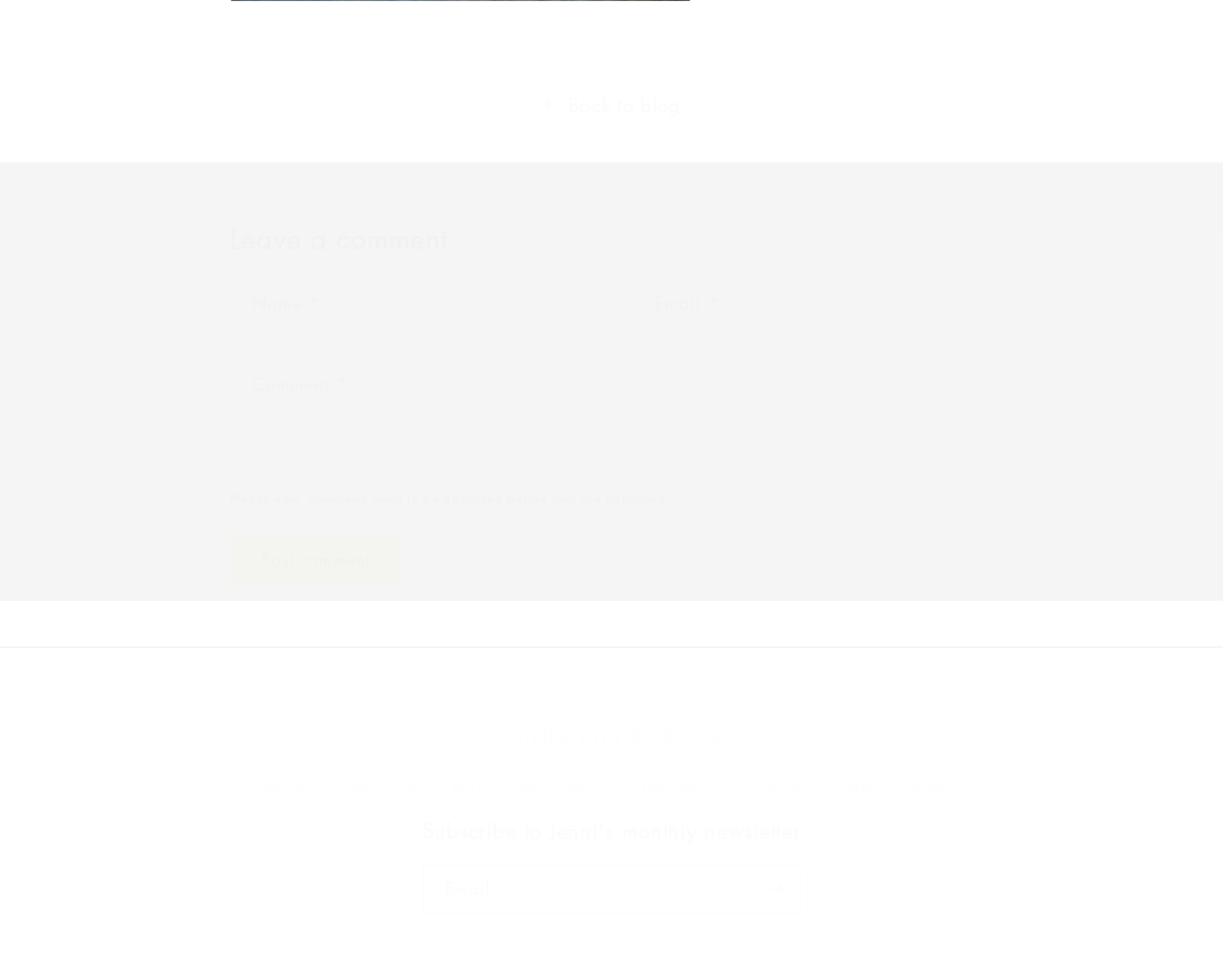Locate the bounding box coordinates of the element that needs to be clicked to carry out the instruction: "Go to the ABOUT page". The coordinates should be given as four float numbers ranging from 0 to 1, i.e., [left, top, right, bottom].

[0.211, 0.792, 0.252, 0.824]